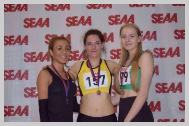List and describe all the prominent features within the image.

In this celebratory photo, three young female athletes proudly display their achievements at the U20 Championships, each adorned with medals. In the center, the athlete wearing a yellow top and number 157 beams with pride, having just secured a bronze medal in the 200m event. To her left, another competitor, dressed in a sleek black outfit, shows a sense of camaraderie as she holds her medal. On the right, the third athlete wears a green-trimmed top with number 199, completing this triumphant trio. The backdrop features the SEAA logo, emphasizing the significance of the event and their successes. The moment captures not just their individual accomplishments but also the spirit of sportsmanship and support among young athletes.